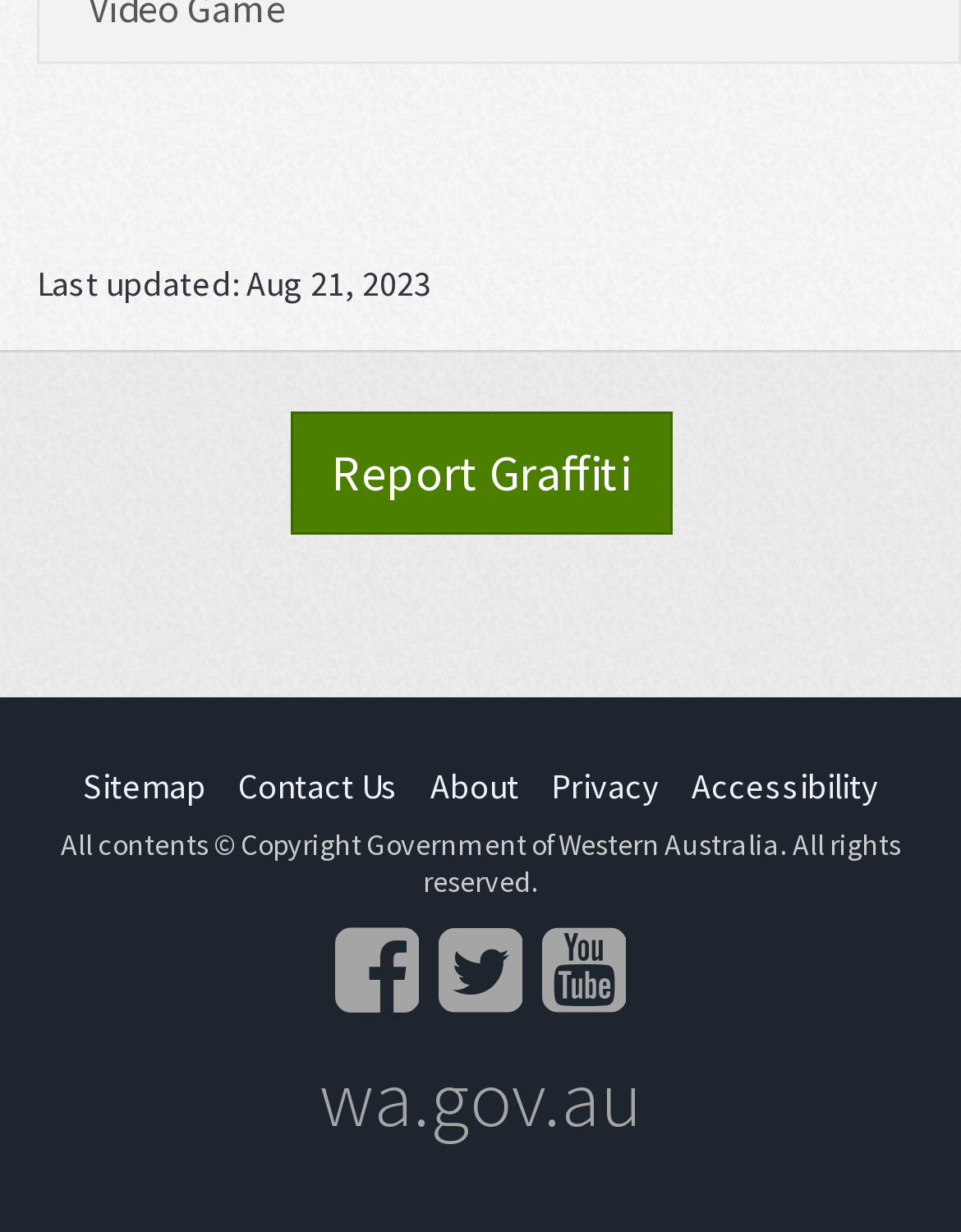What is the last updated date?
Please respond to the question with a detailed and well-explained answer.

The last updated date can be found at the top of the webpage, where it says 'Last updated:' followed by the date 'Aug 21, 2023'.